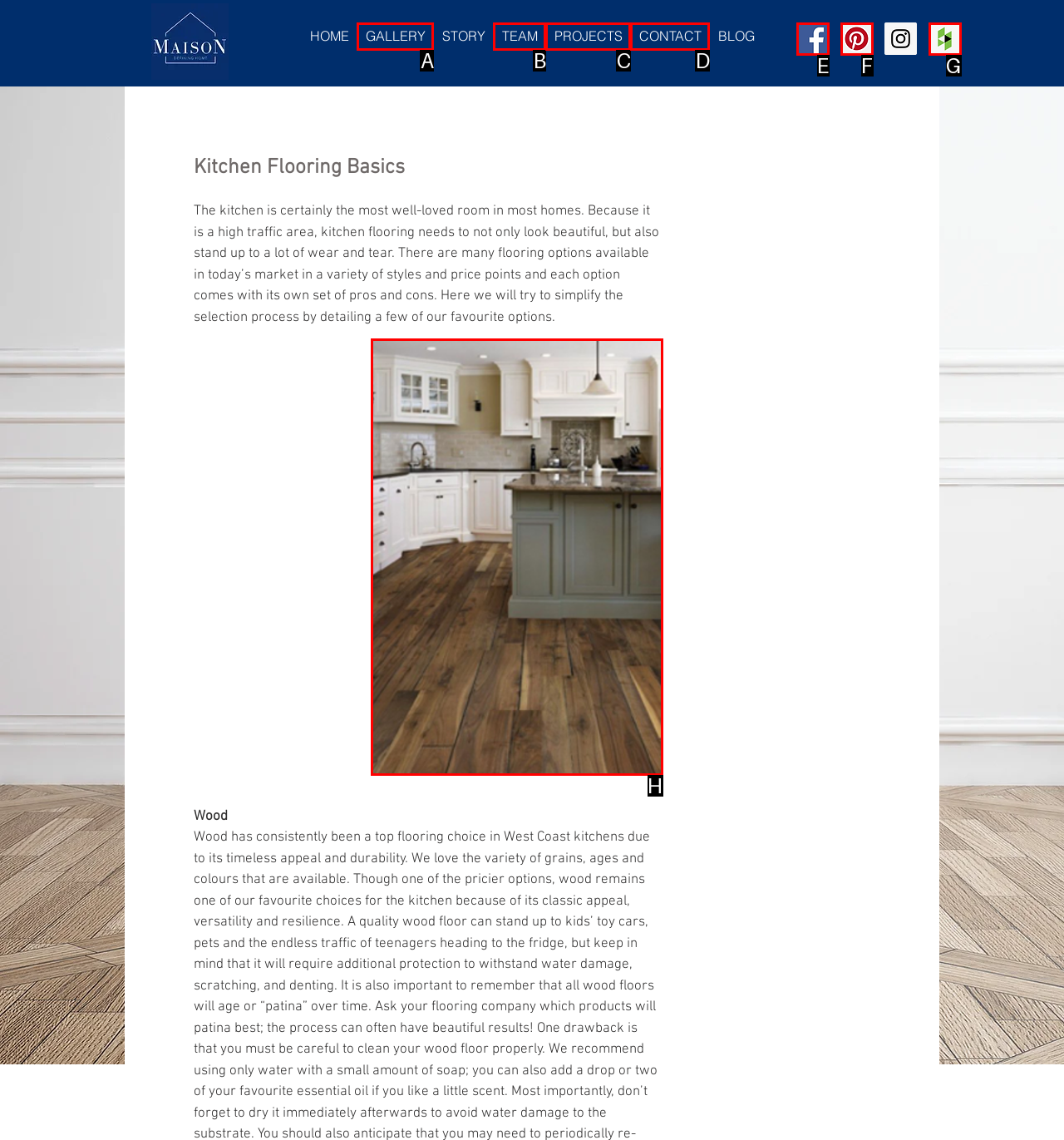To complete the task: click the button, which option should I click? Answer with the appropriate letter from the provided choices.

H